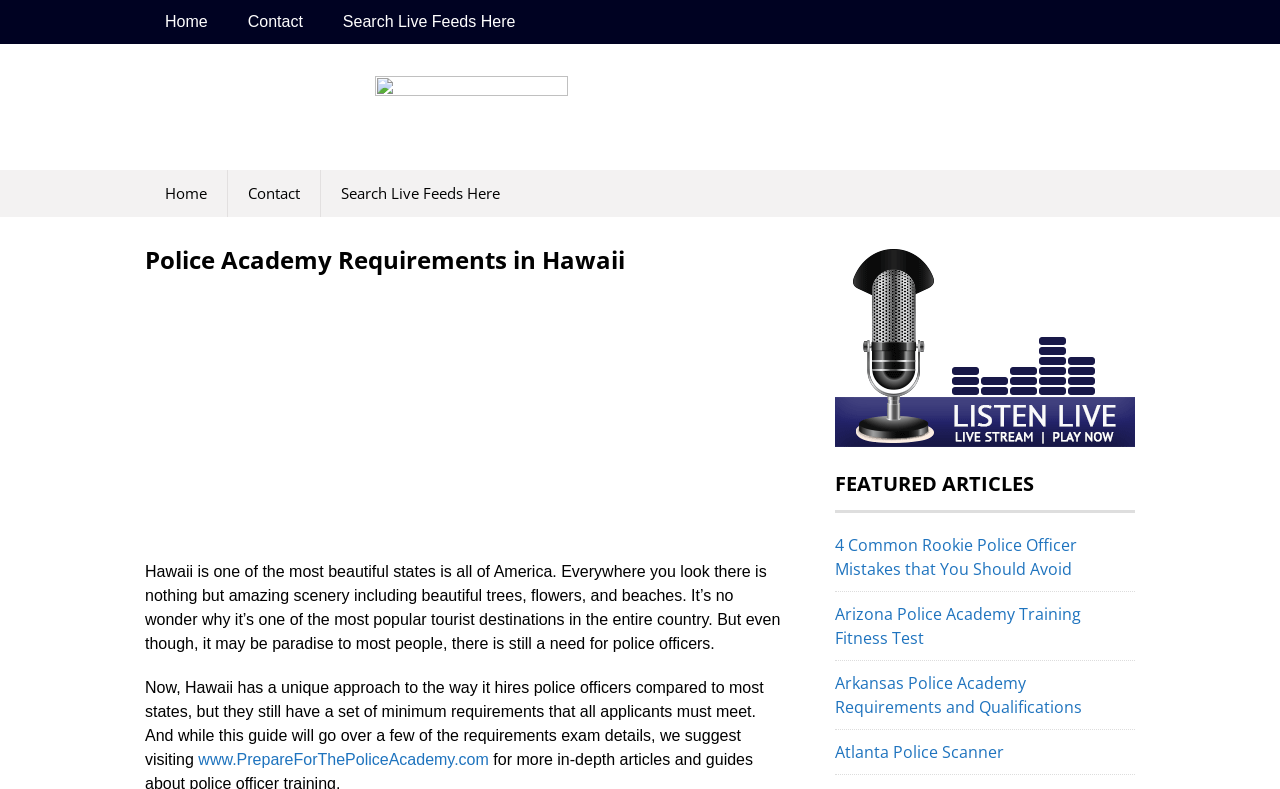Using the details in the image, give a detailed response to the question below:
What is the purpose of visiting www.PrepareForThePoliceAcademy.com?

According to the text, visiting www.PrepareForThePoliceAcademy.com is suggested to get more information about exam details, which is related to the police academy requirements in Hawaii.